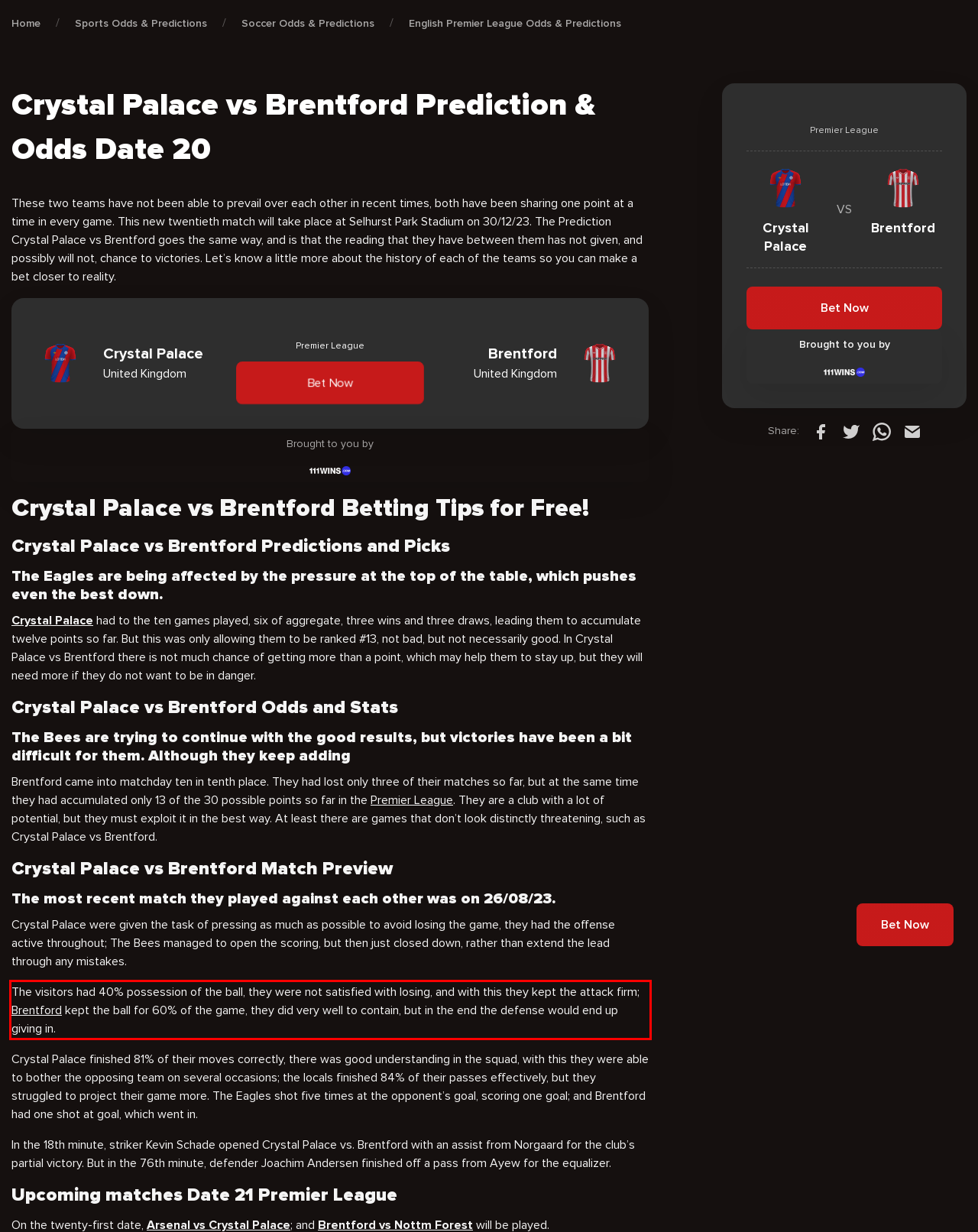Look at the screenshot of the webpage, locate the red rectangle bounding box, and generate the text content that it contains.

The visitors had 40% possession of the ball, they were not satisfied with losing, and with this they kept the attack firm; Brentford kept the ball for 60% of the game, they did very well to contain, but in the end the defense would end up giving in.